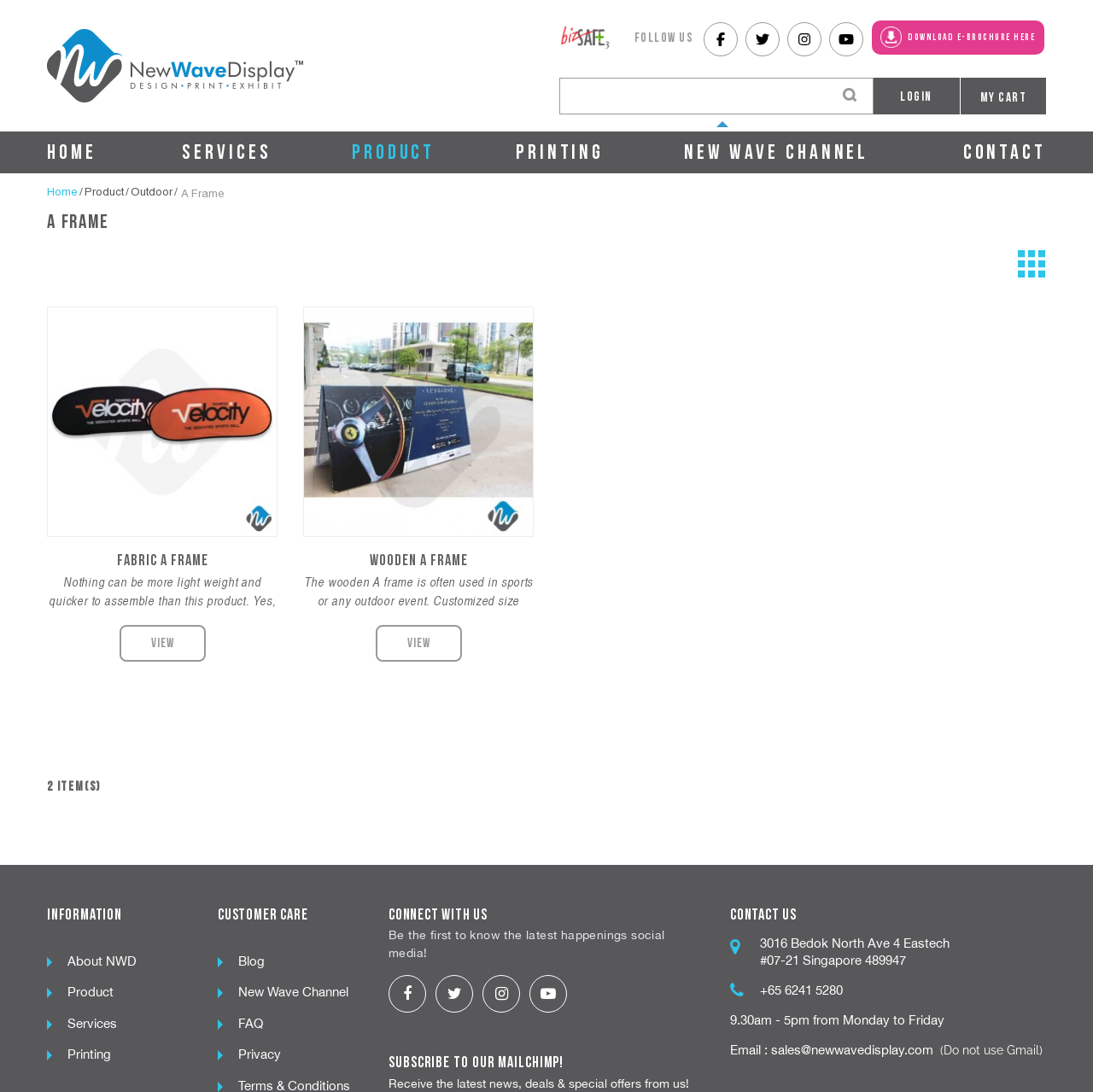Please identify the bounding box coordinates of the element I should click to complete this instruction: 'Search for products'. The coordinates should be given as four float numbers between 0 and 1, like this: [left, top, right, bottom].

[0.512, 0.071, 0.799, 0.105]